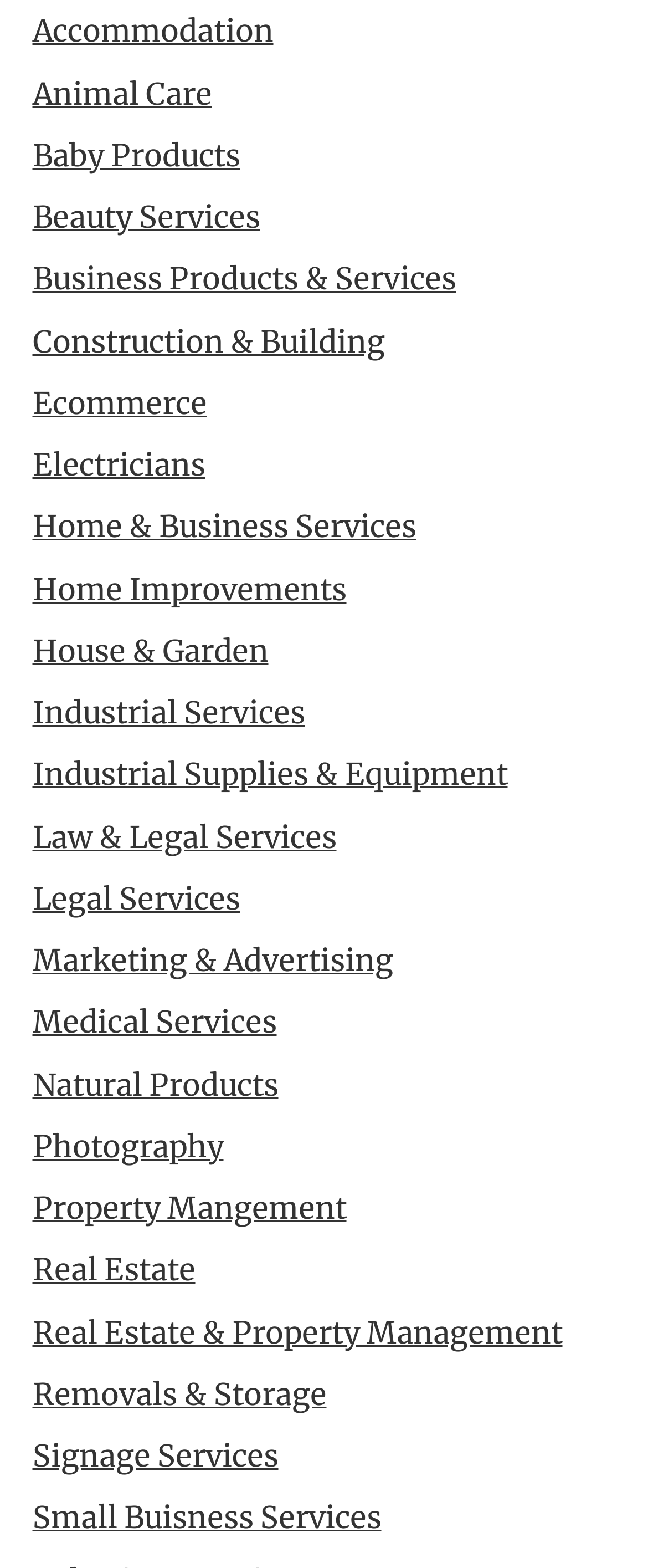What is the category of services related to law?
Based on the visual details in the image, please answer the question thoroughly.

By examining the links on the webpage, I found that 'Law & Legal Services' is a category of services related to law, which is further supported by the presence of 'Legal Services' as a separate link, indicating that law-related services are a distinct category.